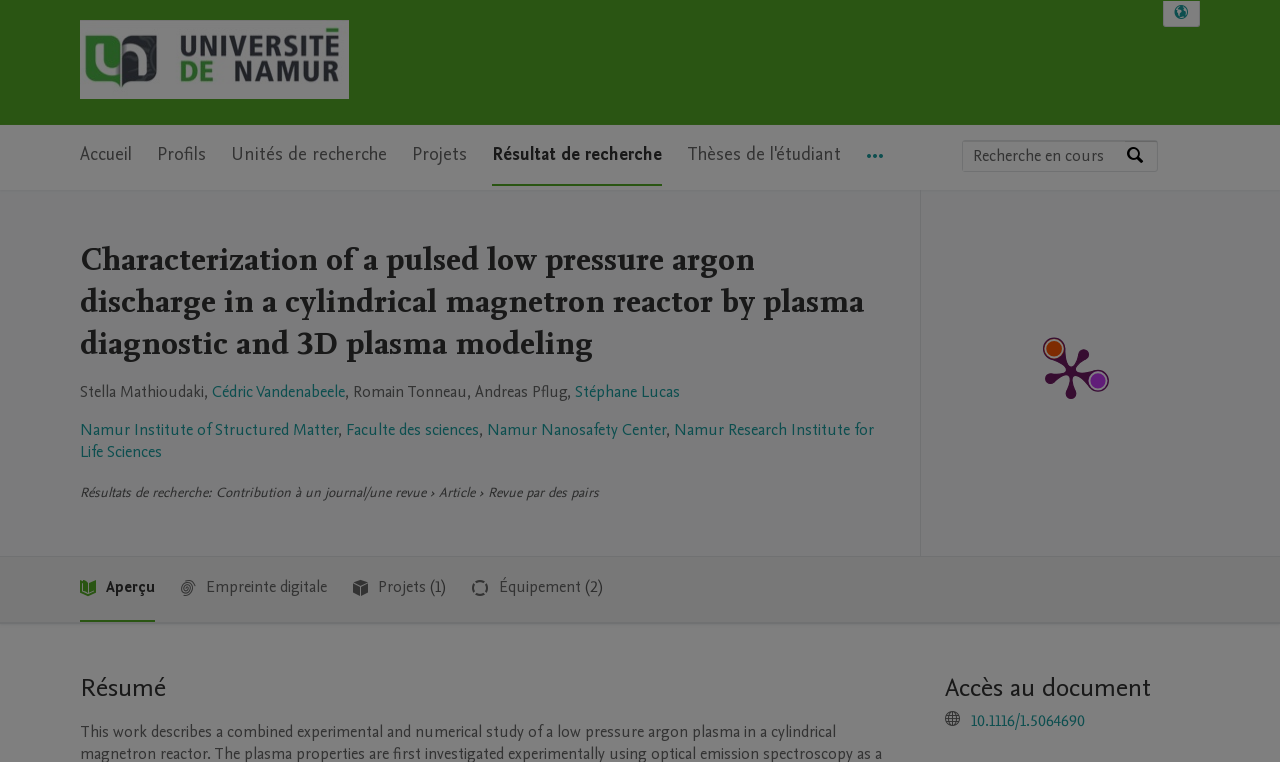Identify the bounding box coordinates of the part that should be clicked to carry out this instruction: "Go to the navigation menu".

[0.062, 0.164, 0.719, 0.249]